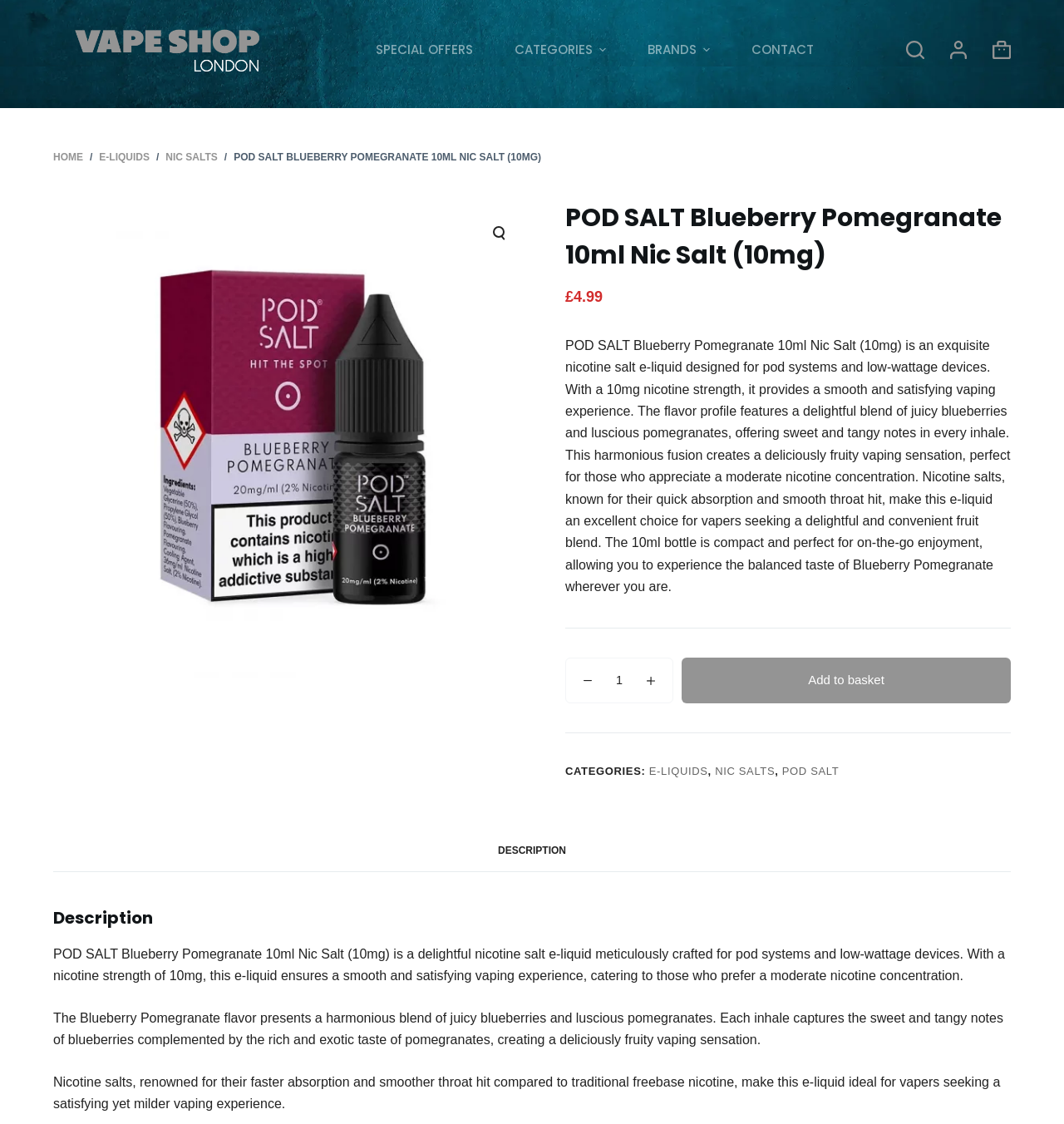Find and specify the bounding box coordinates that correspond to the clickable region for the instruction: "Add POD SALT Blueberry Pomegranate 10ml Nic Salt to basket".

[0.641, 0.585, 0.95, 0.625]